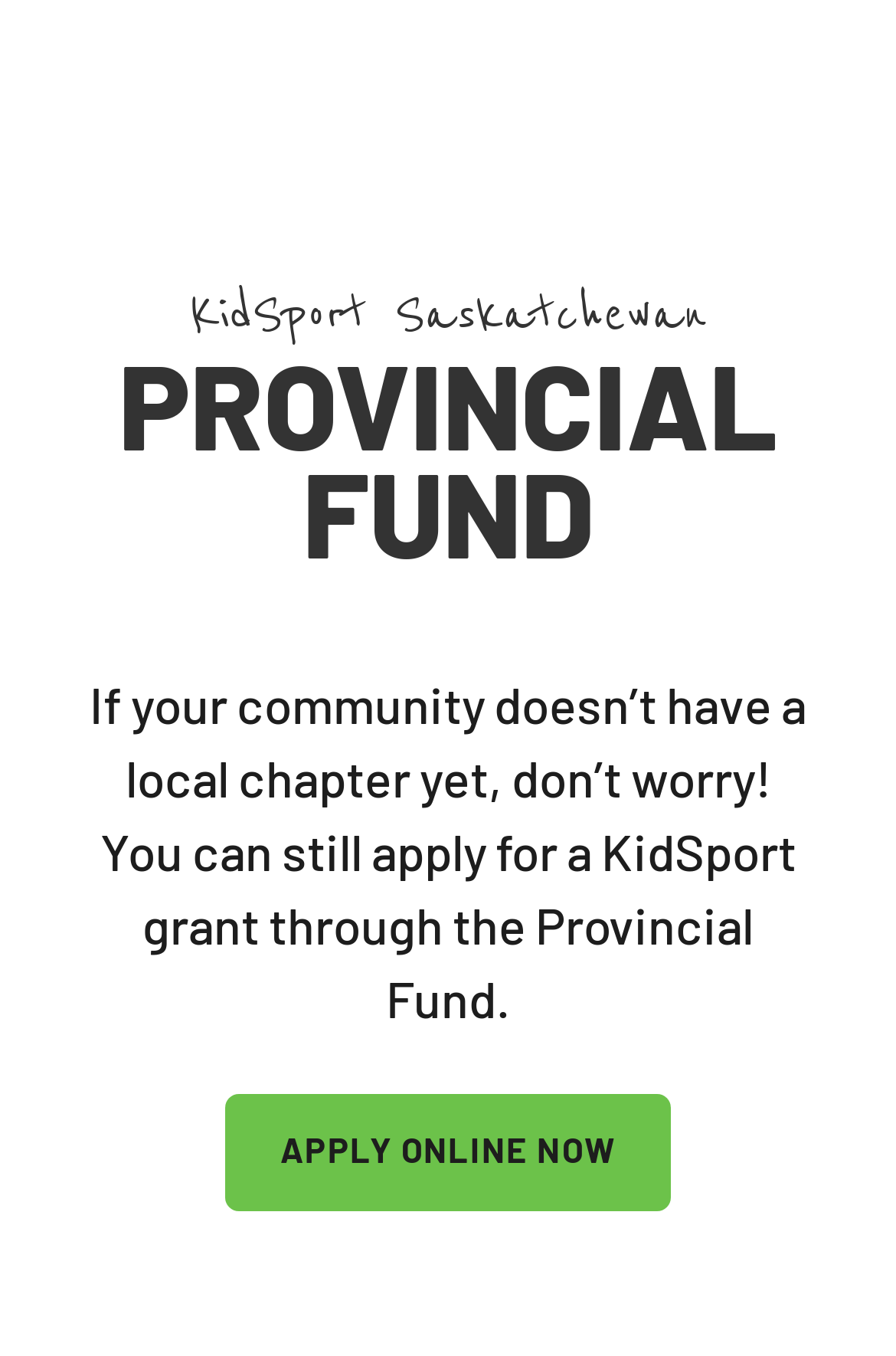Provide a brief response to the question below using one word or phrase:
What is the condition to apply for a KidSport grant?

Financial barriers